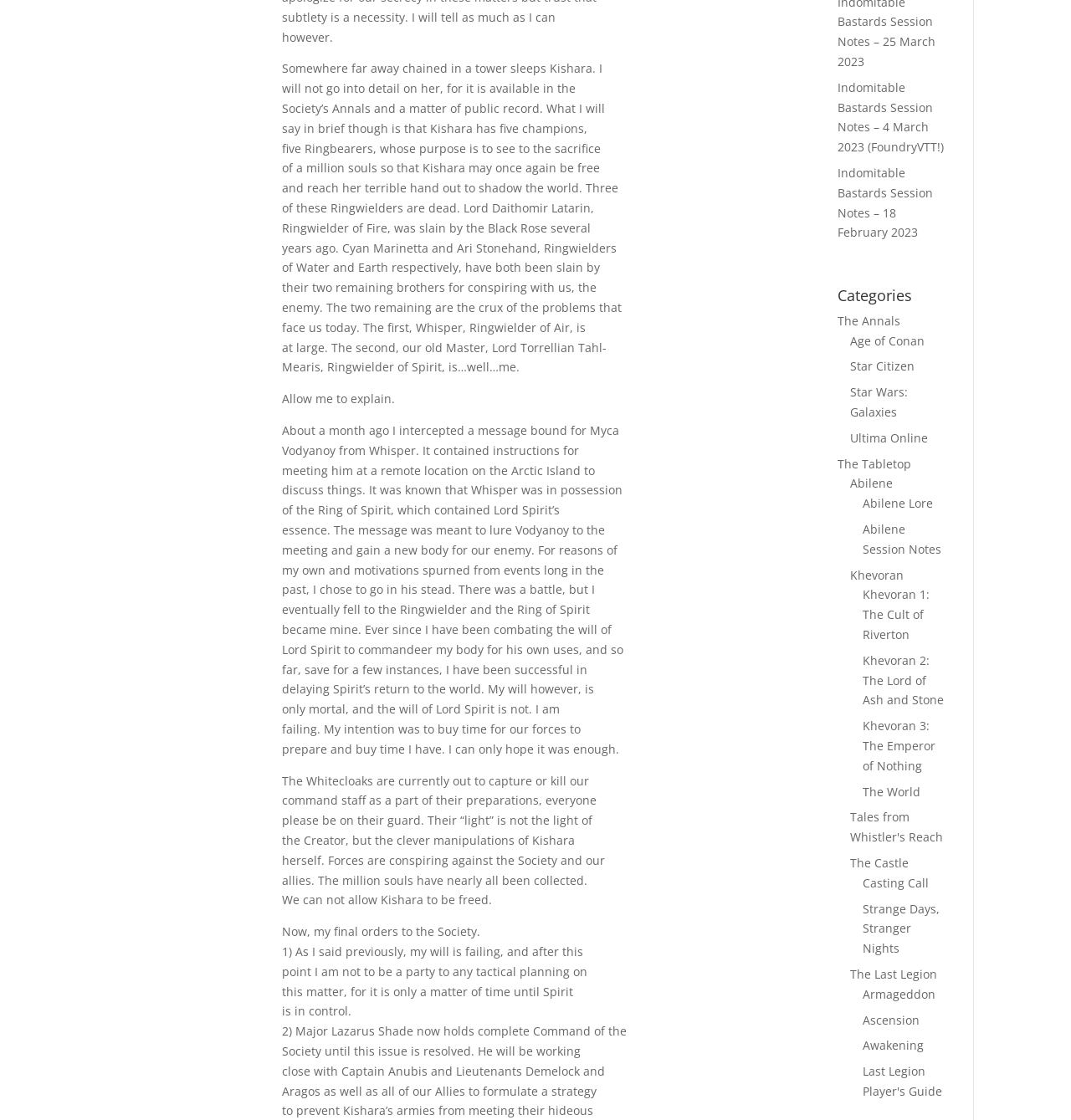How many Ringbearers does Kishara have?
Please ensure your answer to the question is detailed and covers all necessary aspects.

I found the answer by reading the text in the StaticText elements. Specifically, I looked for the sentence that mentions Kishara's champions and found the number 'five'.